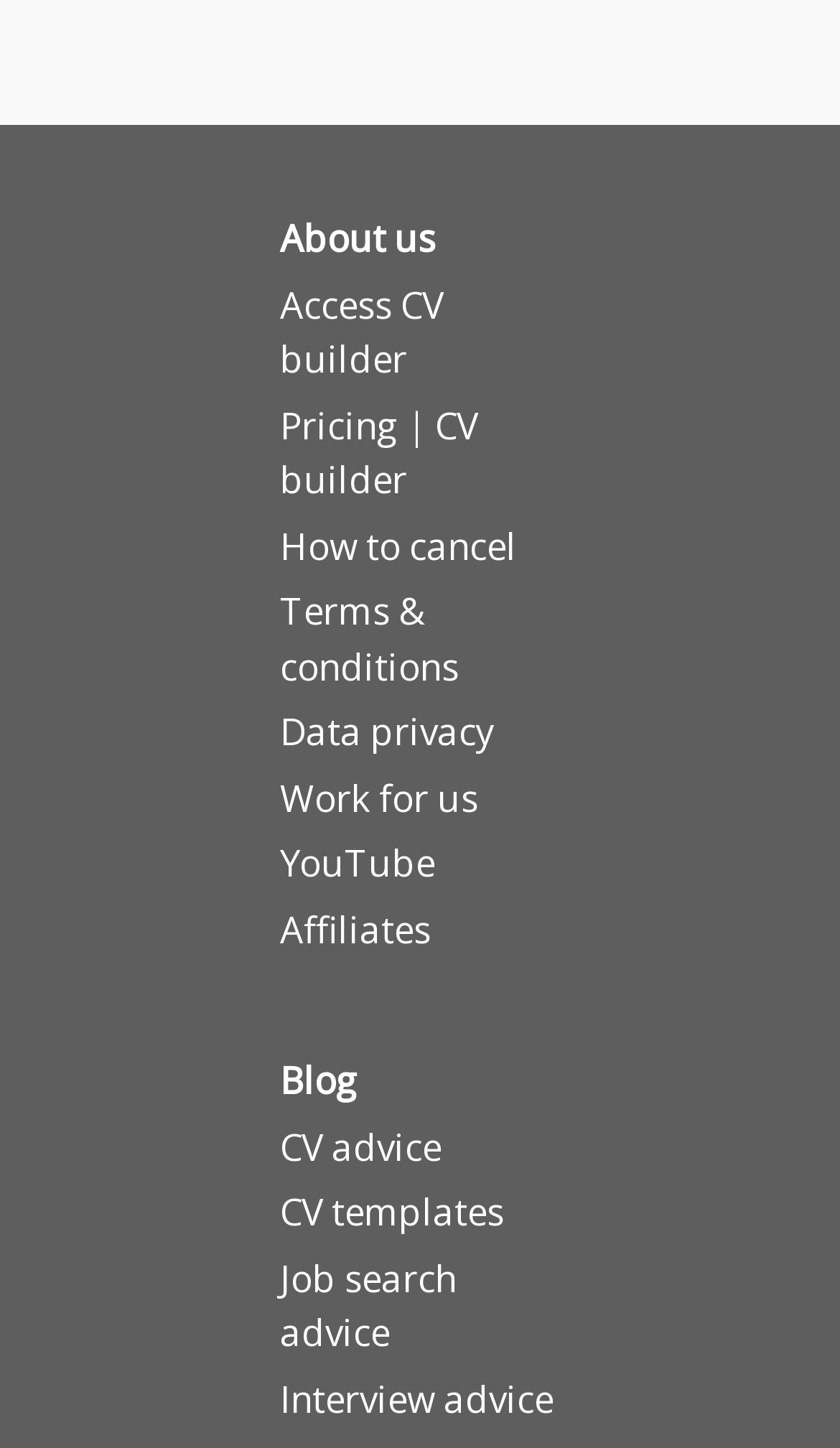Using the information in the image, could you please answer the following question in detail:
What type of content is available in the 'Blog' section?

The link 'Blog' is located near other links related to CV advice, job search advice, and interview advice, suggesting that the blog section of the website may contain articles or posts related to these topics.